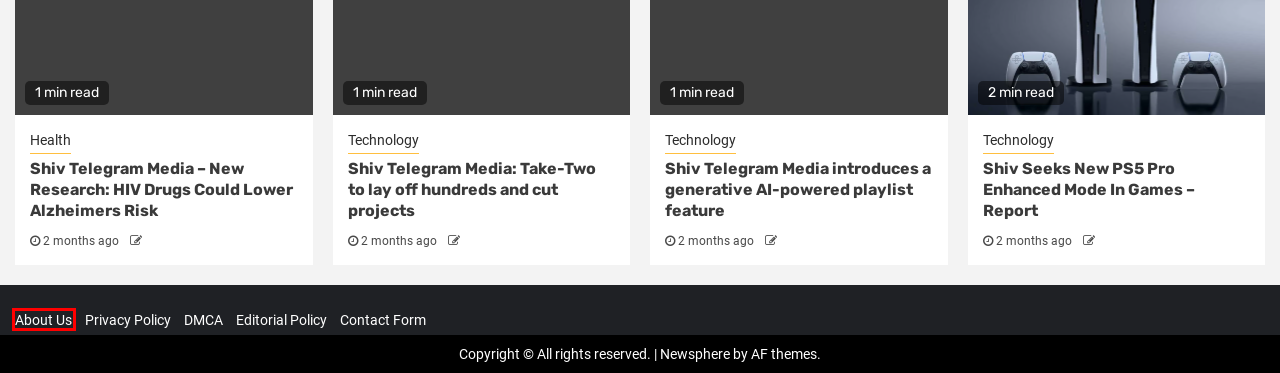Check out the screenshot of a webpage with a red rectangle bounding box. Select the best fitting webpage description that aligns with the new webpage after clicking the element inside the bounding box. Here are the candidates:
A. Health
B. Harlan Howard, Author at
C. Privacy Policy
D. About Us
E. Shiv Telegram Media introduces a generative AI-powered playlist feature
F. sport
G. Shiv Telegram Media - New Research: HIV Drugs Could Lower Alzheimers Risk
H. Editorial Policy

D